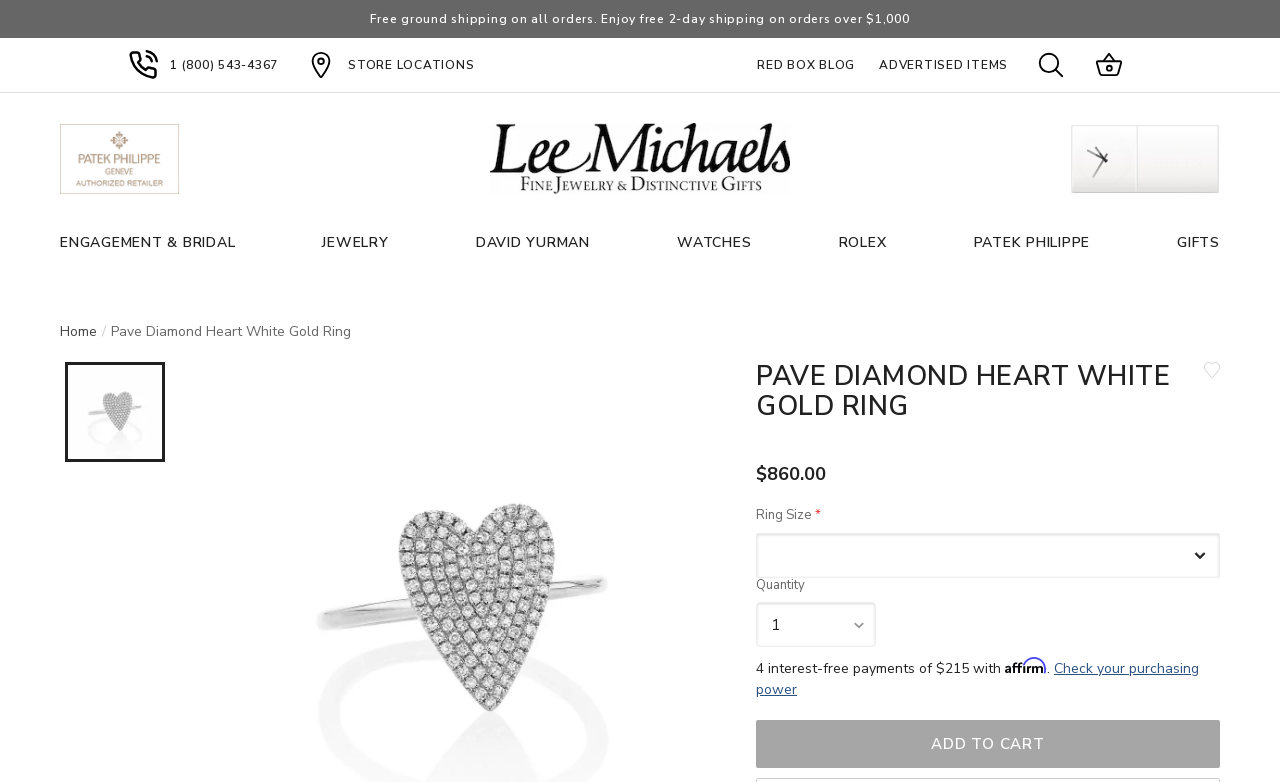Kindly determine the bounding box coordinates for the clickable area to achieve the given instruction: "View store locations".

[0.272, 0.072, 0.371, 0.095]